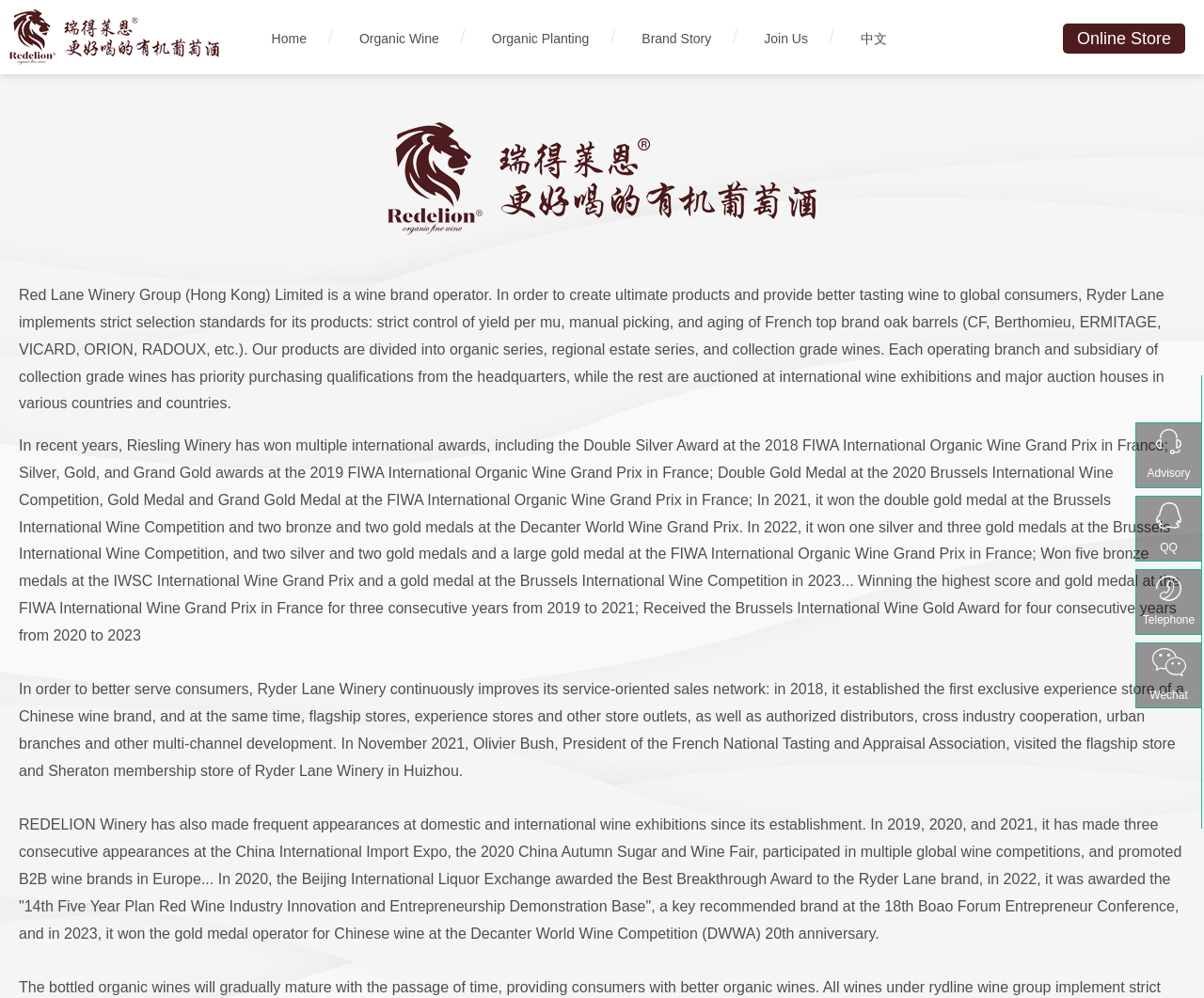How many international awards has the company won?
Provide an in-depth and detailed answer to the question.

The webpage lists several international awards won by the company, including the Double Silver Award, Silver, Gold, and Grand Gold awards, and others, indicating that the company has won multiple international awards.